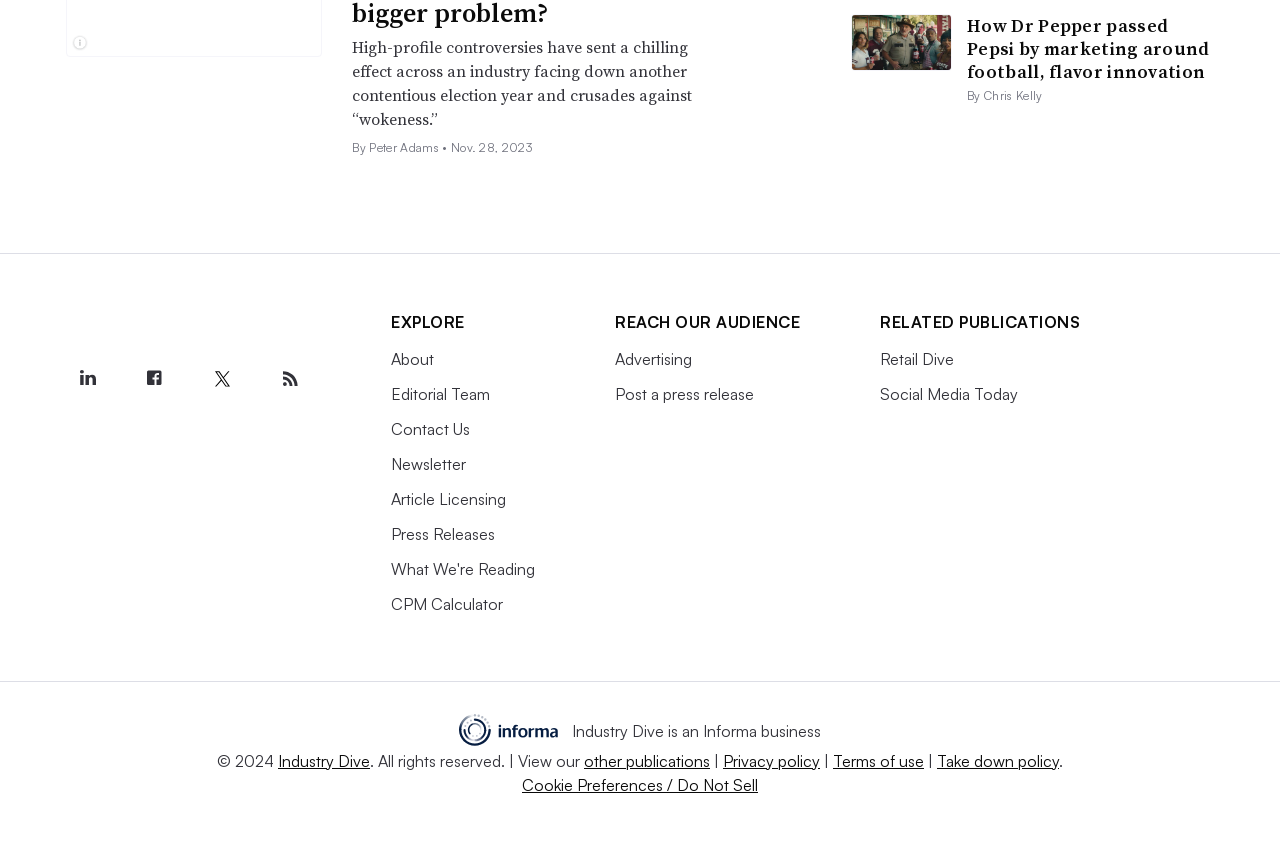Can you find the bounding box coordinates of the area I should click to execute the following instruction: "View the Retail Dive publication"?

[0.688, 0.413, 0.745, 0.436]